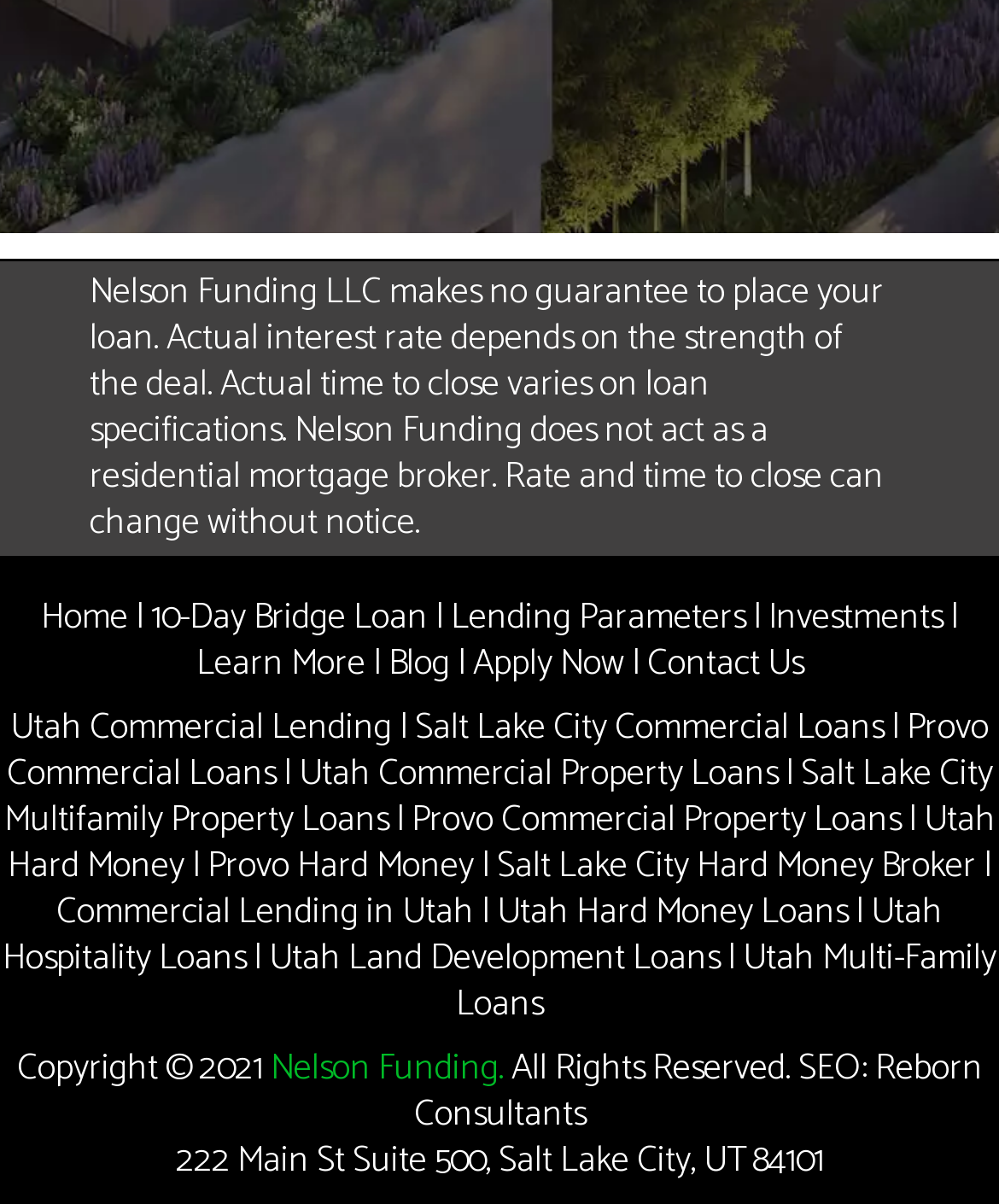Please identify the bounding box coordinates of the area that needs to be clicked to follow this instruction: "Learn more about 10-Day Bridge Loan".

[0.151, 0.49, 0.428, 0.539]